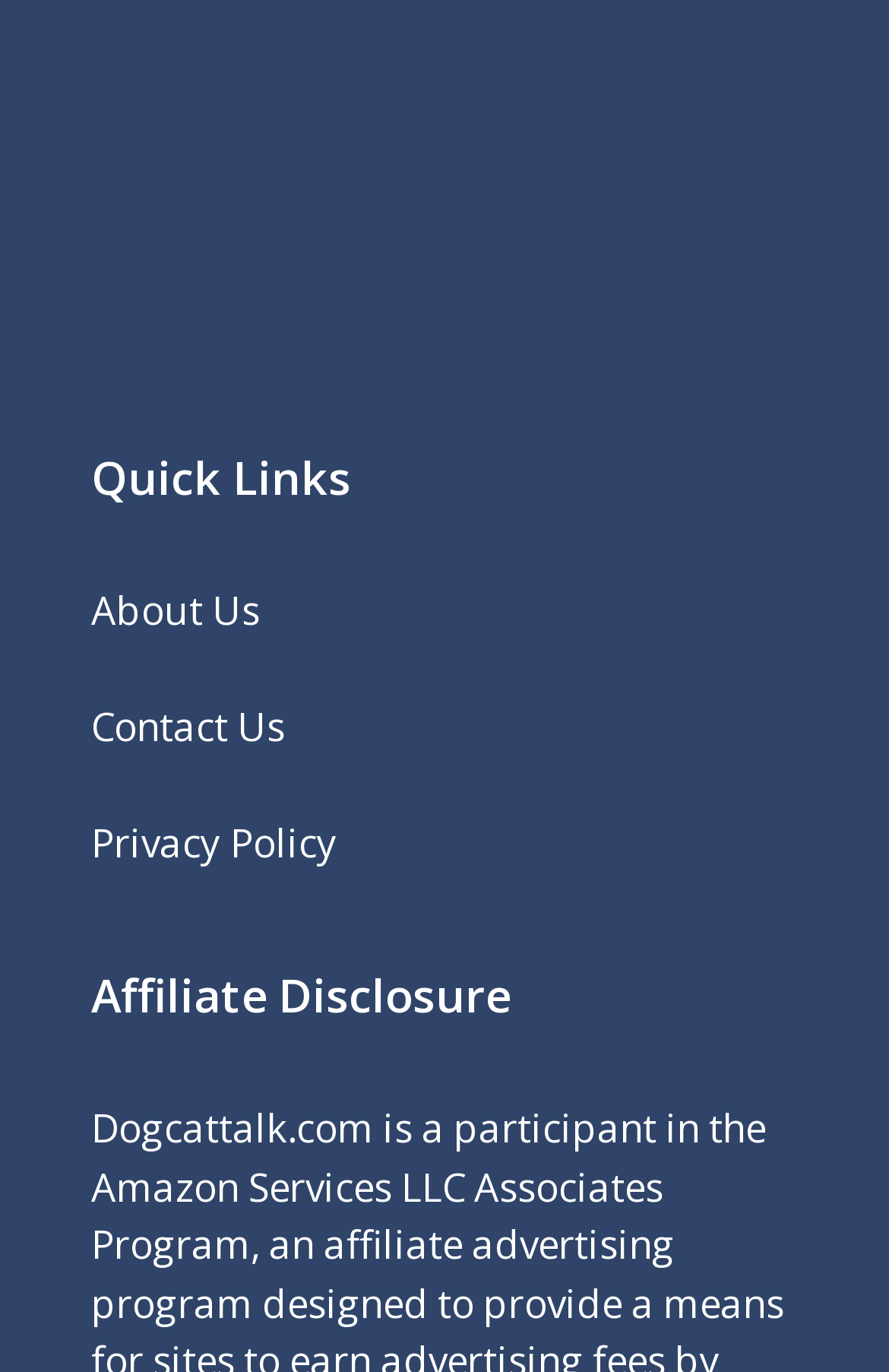Provide a brief response to the question below using a single word or phrase: 
What is the logo of the website?

dog-cat-talk-logo